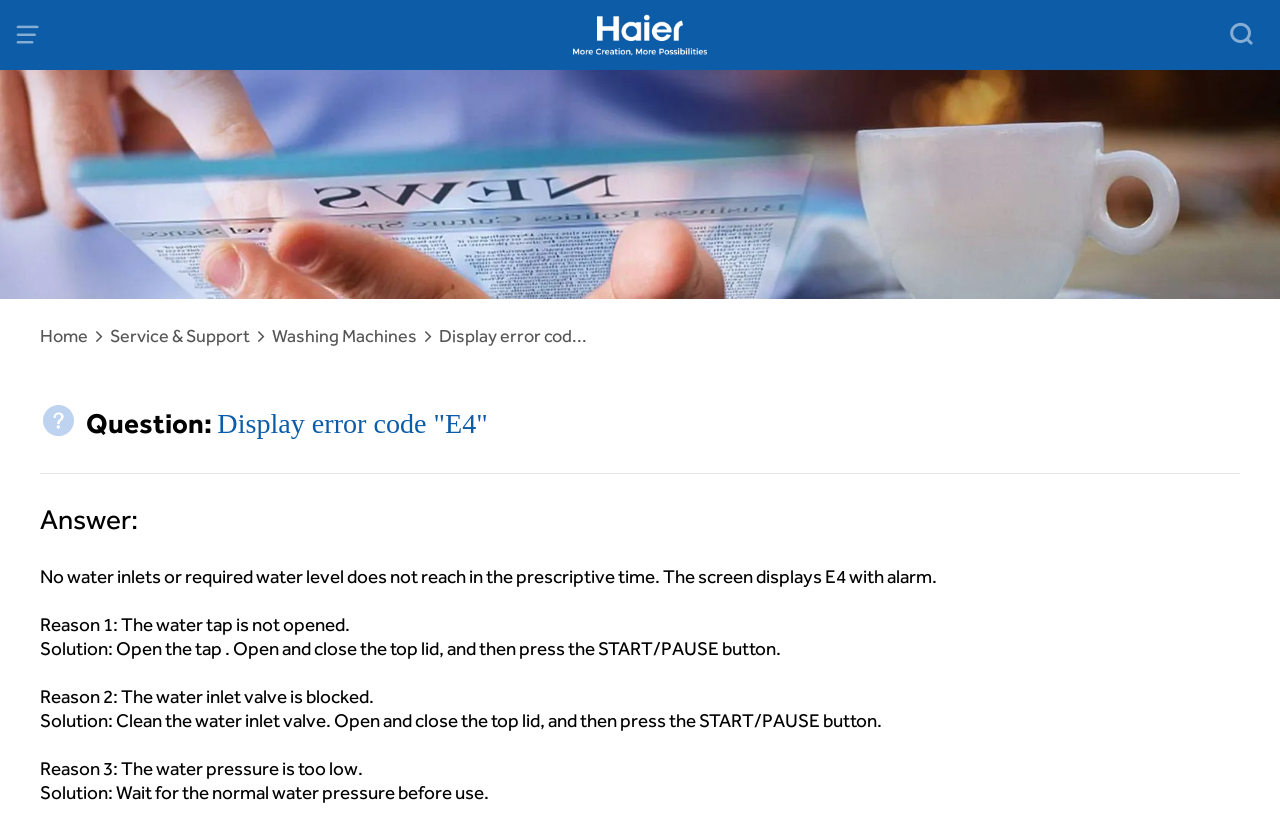What is the purpose of the webpage?
Using the image as a reference, answer with just one word or a short phrase.

Troubleshooting